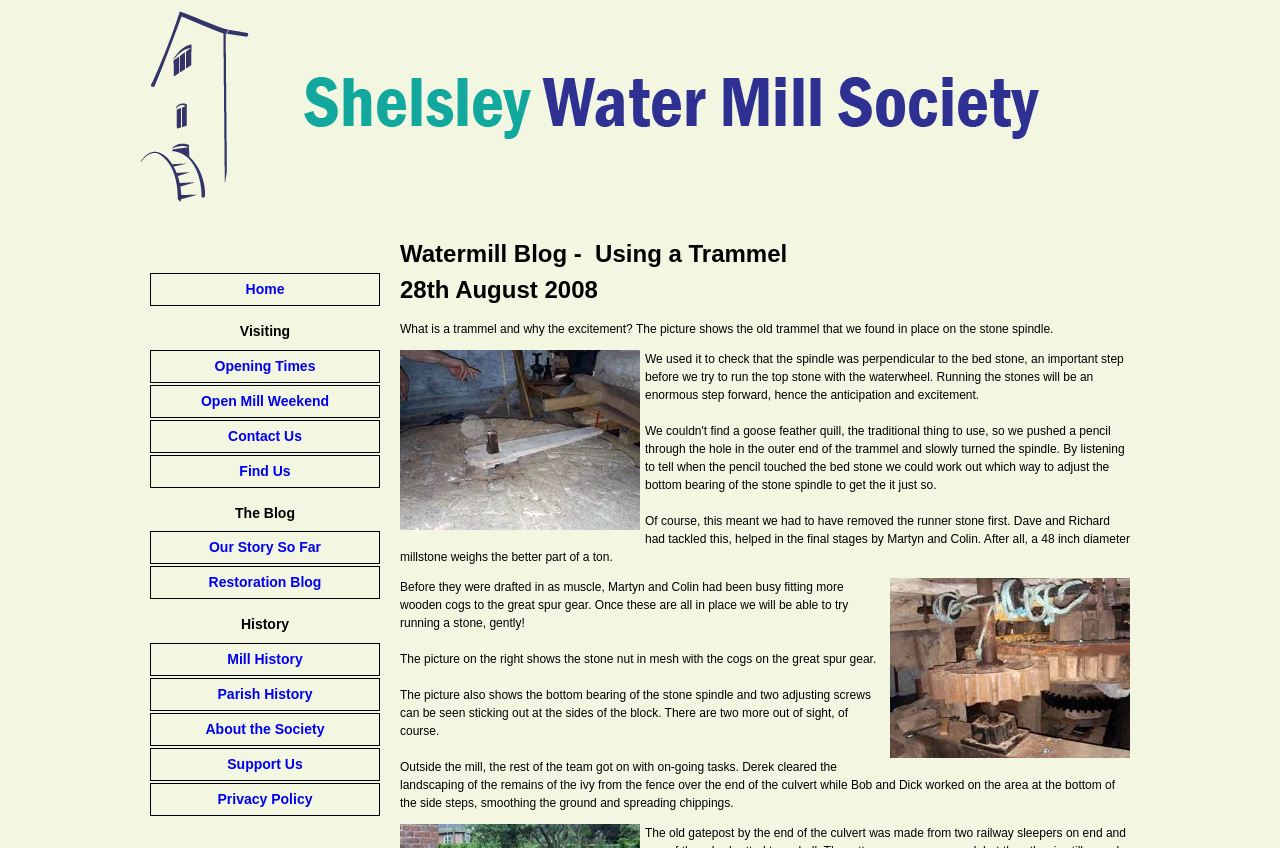What is the old tool used at Shelsley Watermill?
Provide a comprehensive and detailed answer to the question.

The webpage is about the restoration of Shelsley Watermill, and it mentions that the old tool used is a trammel, which is shown in a picture on the webpage.